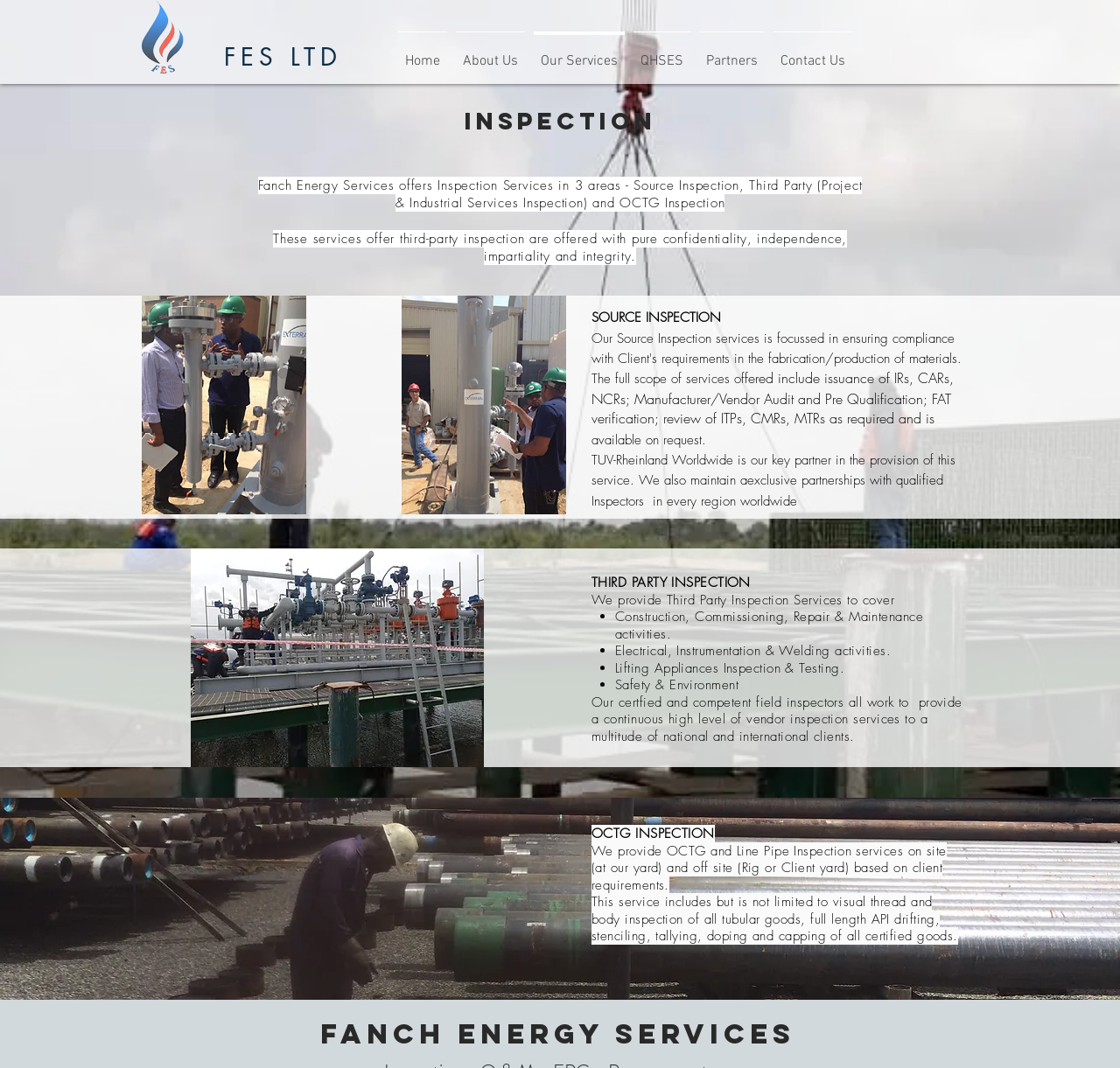What is the name of the partner in the provision of source inspection service?
From the screenshot, supply a one-word or short-phrase answer.

TUV-Rheinland